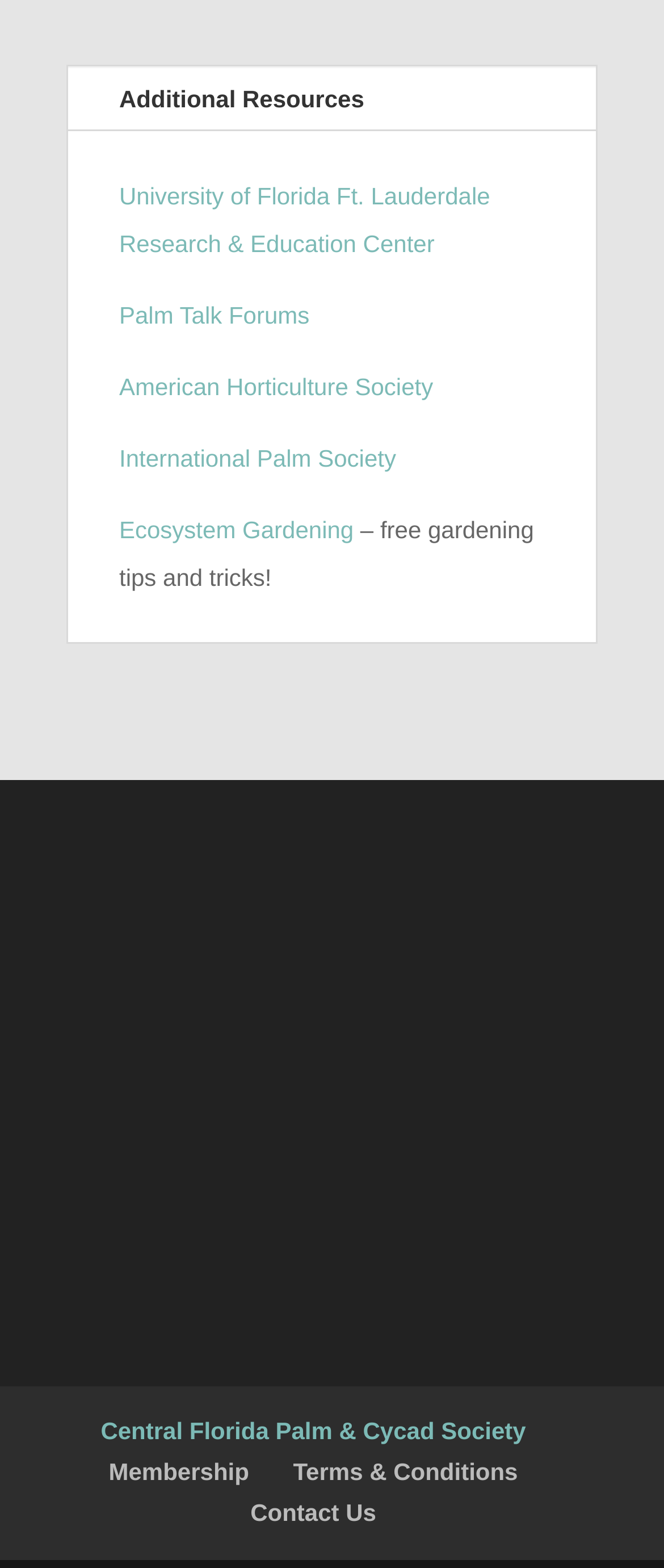Please determine the bounding box coordinates of the clickable area required to carry out the following instruction: "explore American Horticulture Society". The coordinates must be four float numbers between 0 and 1, represented as [left, top, right, bottom].

[0.179, 0.238, 0.652, 0.255]